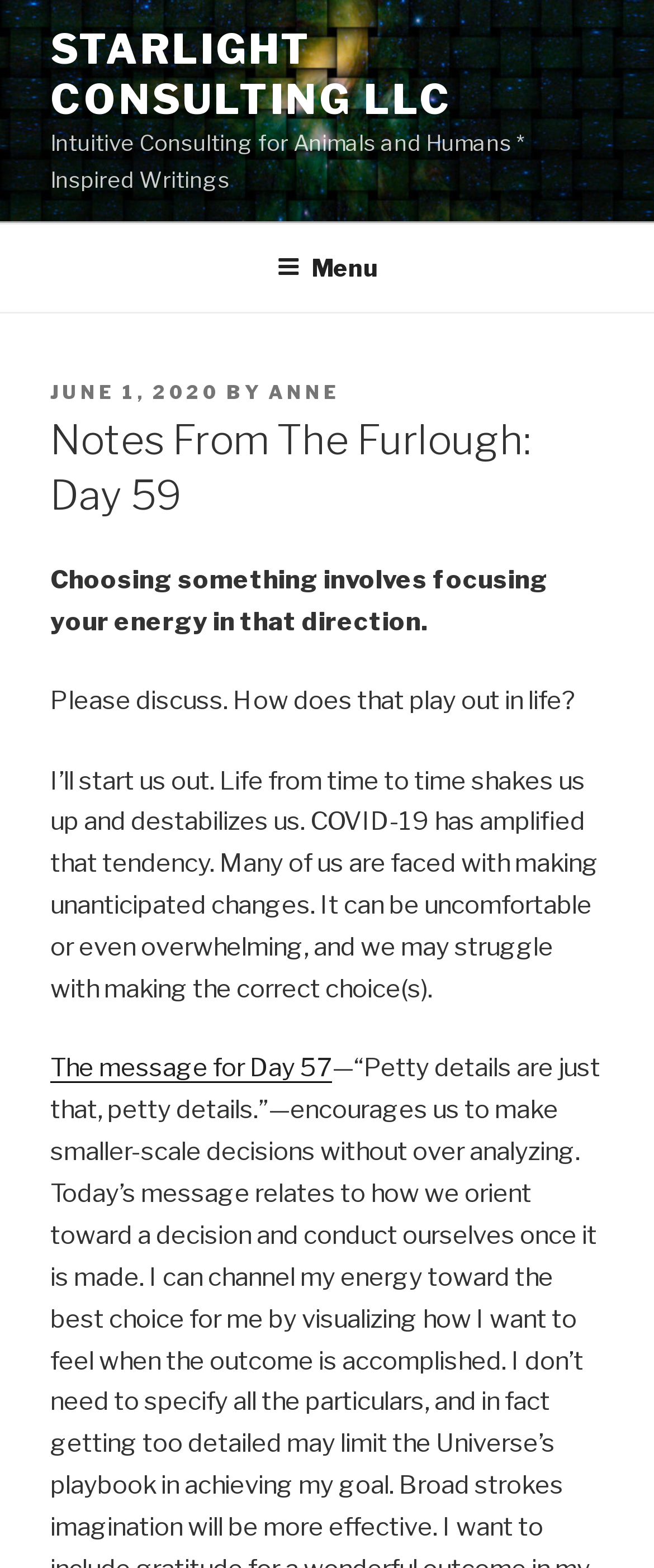Is there a link to a previous article?
Identify the answer in the screenshot and reply with a single word or phrase.

Yes